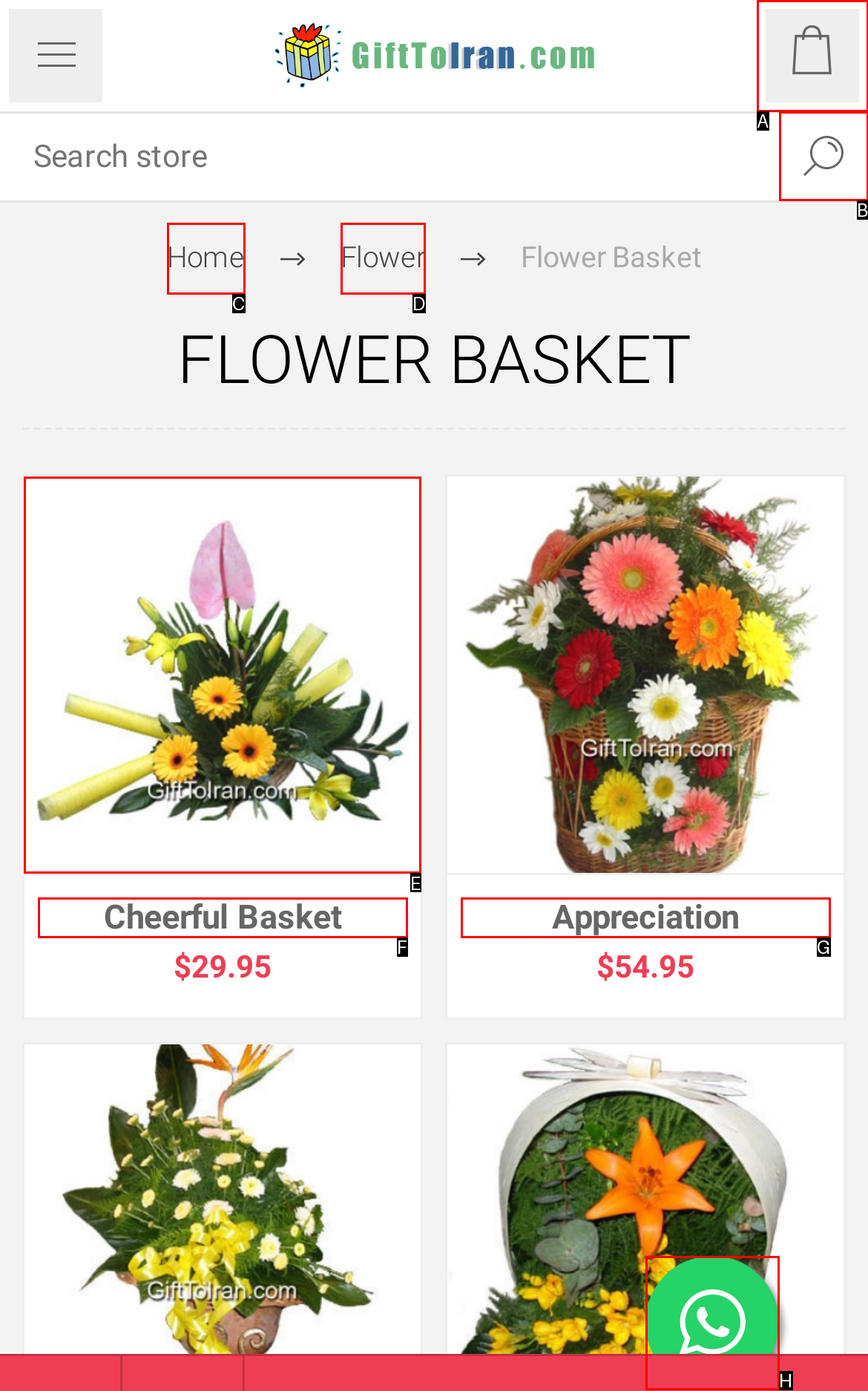Determine the letter of the UI element that will complete the task: View the Cheerful Basket gift
Reply with the corresponding letter.

E